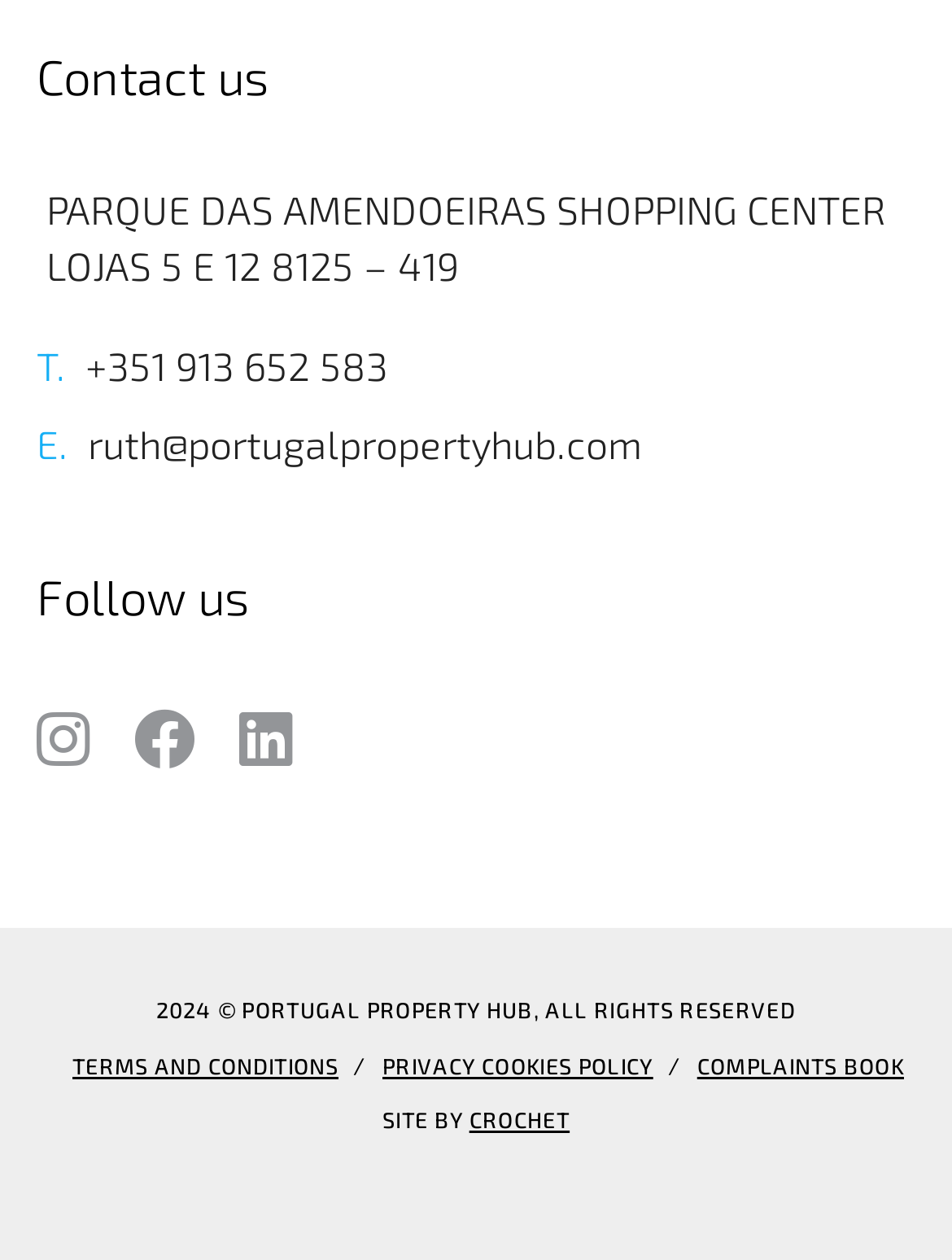Consider the image and give a detailed and elaborate answer to the question: 
What is the email address to contact?

I found the email address by looking at the link element with the text 'ruth@portugalpropertyhub.com' which is located below the 'E.' static text element.